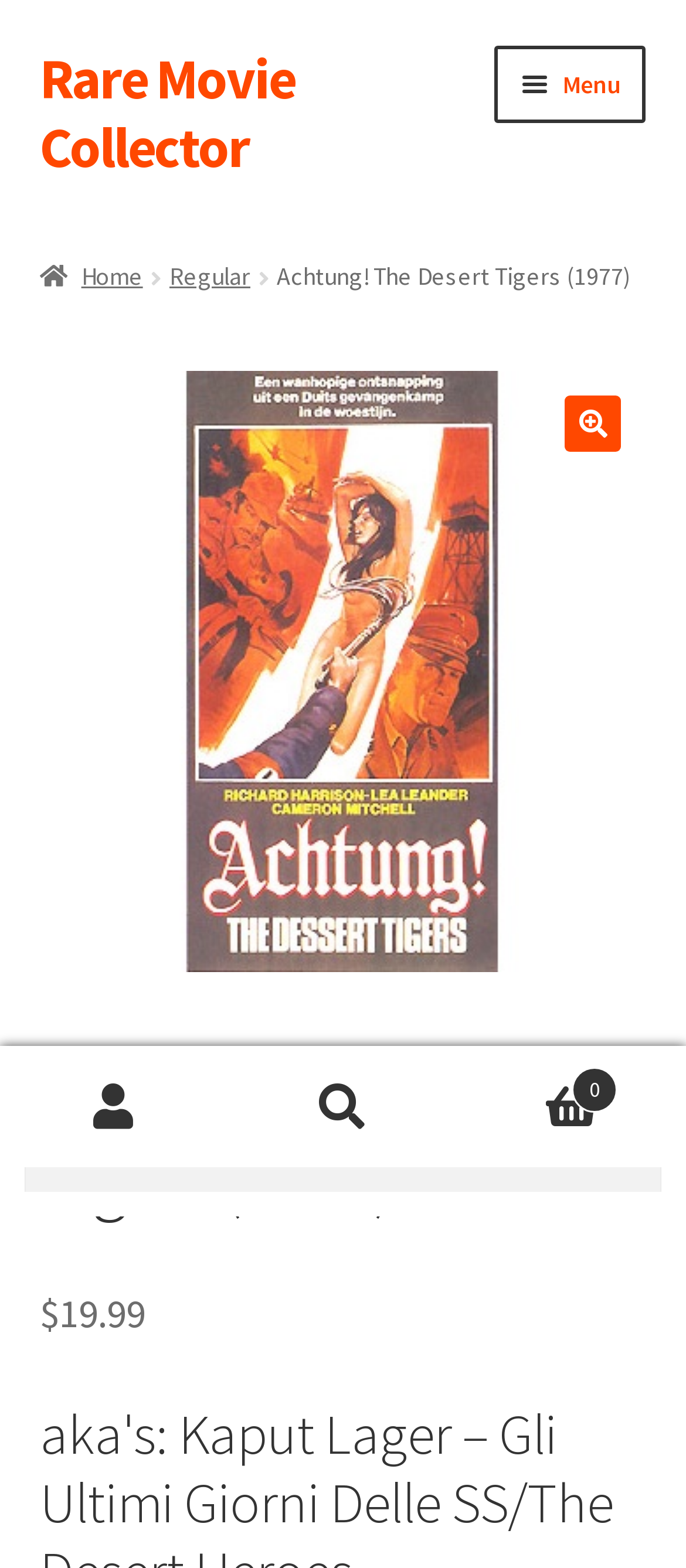Based on the element description alt="🔍", identify the bounding box coordinates for the UI element. The coordinates should be in the format (top-left x, top-left y, bottom-right x, bottom-right y) and within the 0 to 1 range.

[0.824, 0.252, 0.906, 0.288]